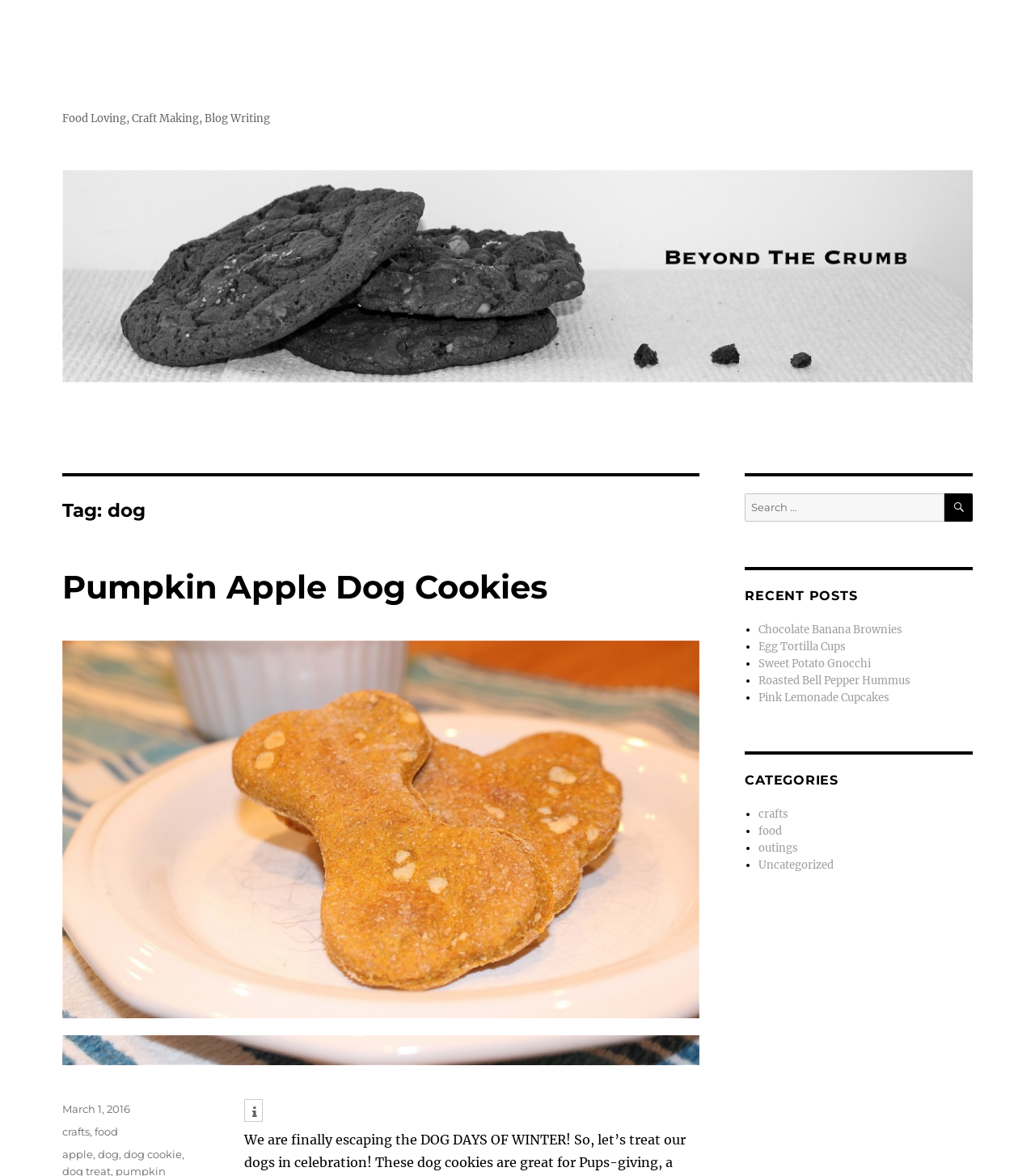Please determine the bounding box coordinates of the element to click on in order to accomplish the following task: "explore the category of crafts". Ensure the coordinates are four float numbers ranging from 0 to 1, i.e., [left, top, right, bottom].

[0.733, 0.686, 0.761, 0.698]